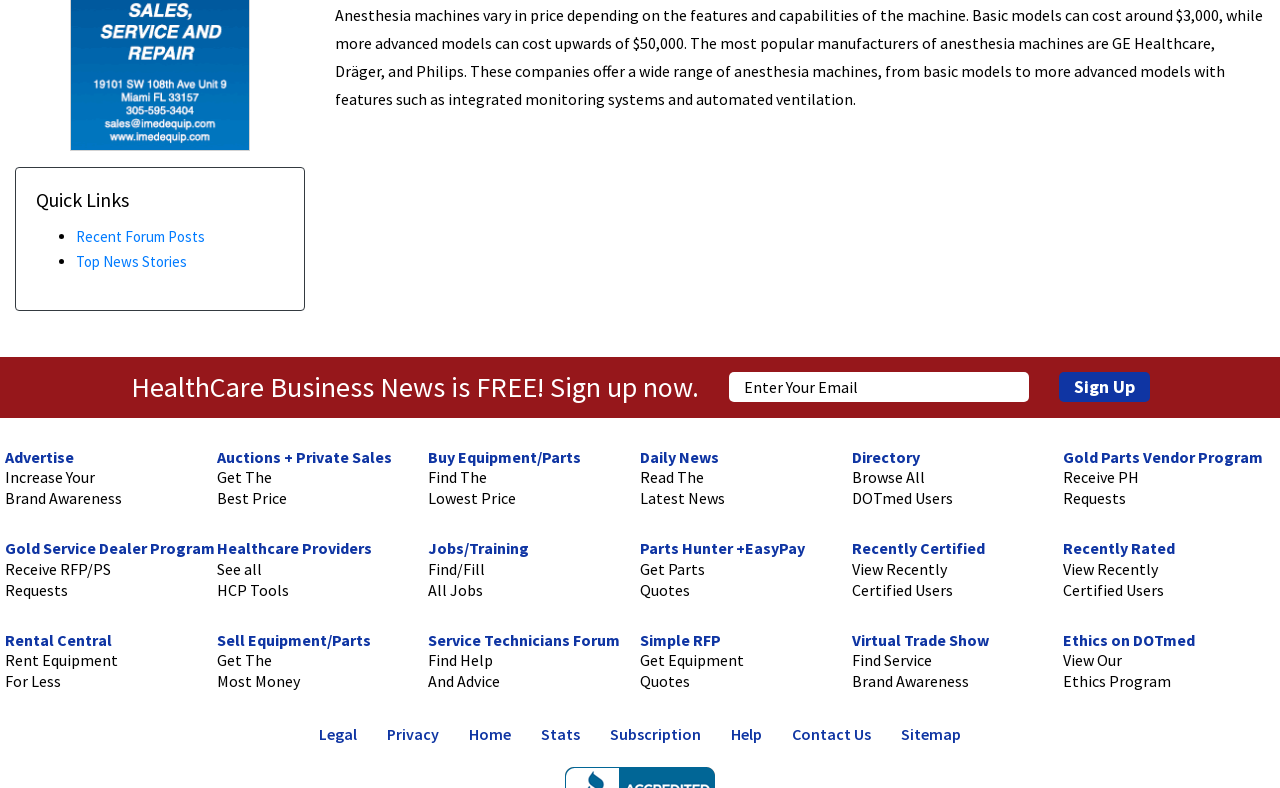Find the bounding box coordinates for the UI element whose description is: "name="searchword"". The coordinates should be four float numbers between 0 and 1, in the format [left, top, right, bottom].

None